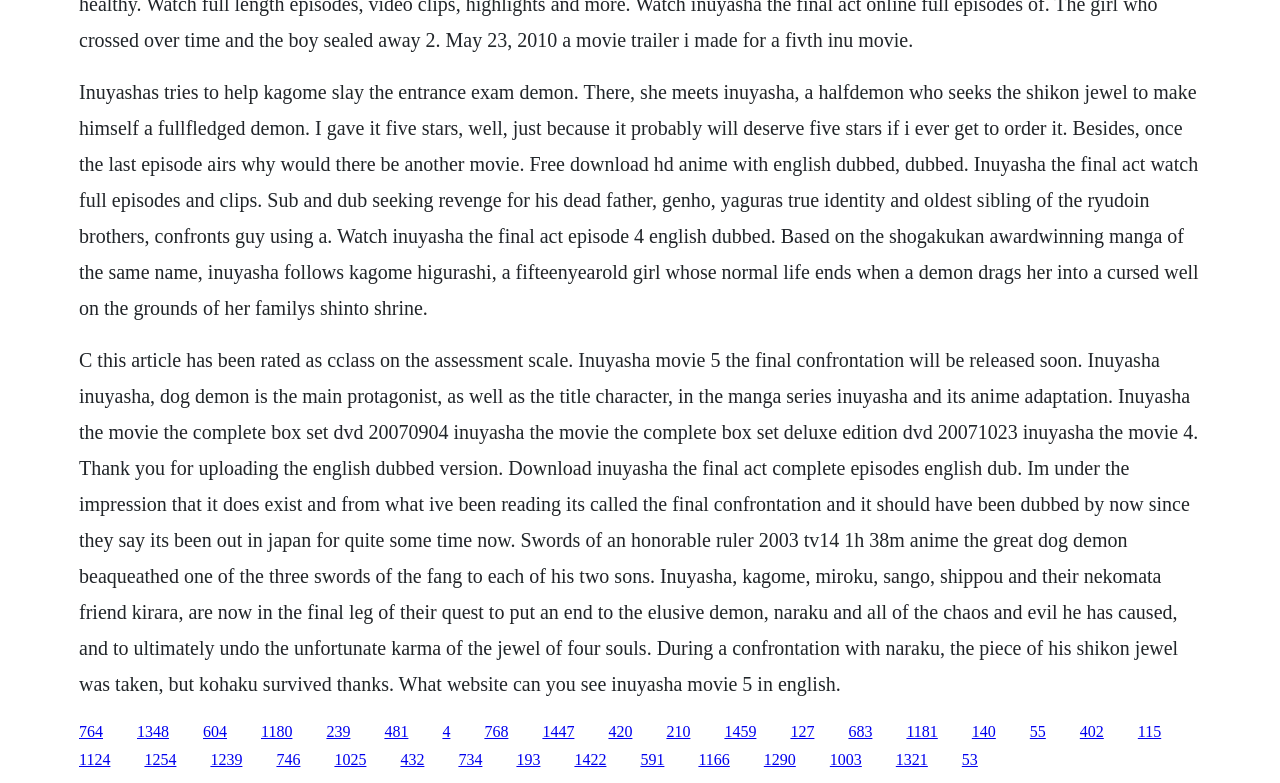Identify the bounding box coordinates of the clickable section necessary to follow the following instruction: "Click the link to watch Inuyasha the Final Act episode 4 English dubbed". The coordinates should be presented as four float numbers from 0 to 1, i.e., [left, top, right, bottom].

[0.062, 0.103, 0.936, 0.407]